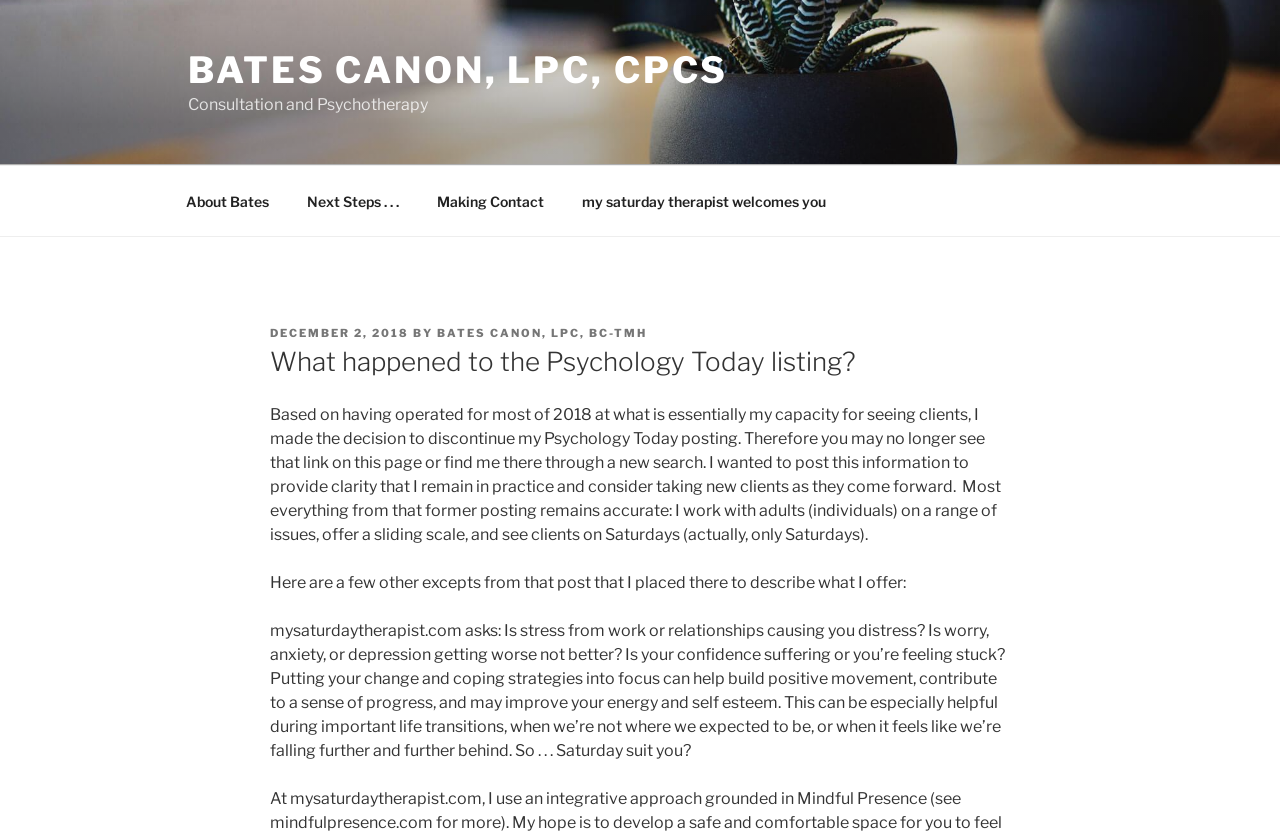Use a single word or phrase to answer the question:
What is the main topic of the article?

Psychology Today listing